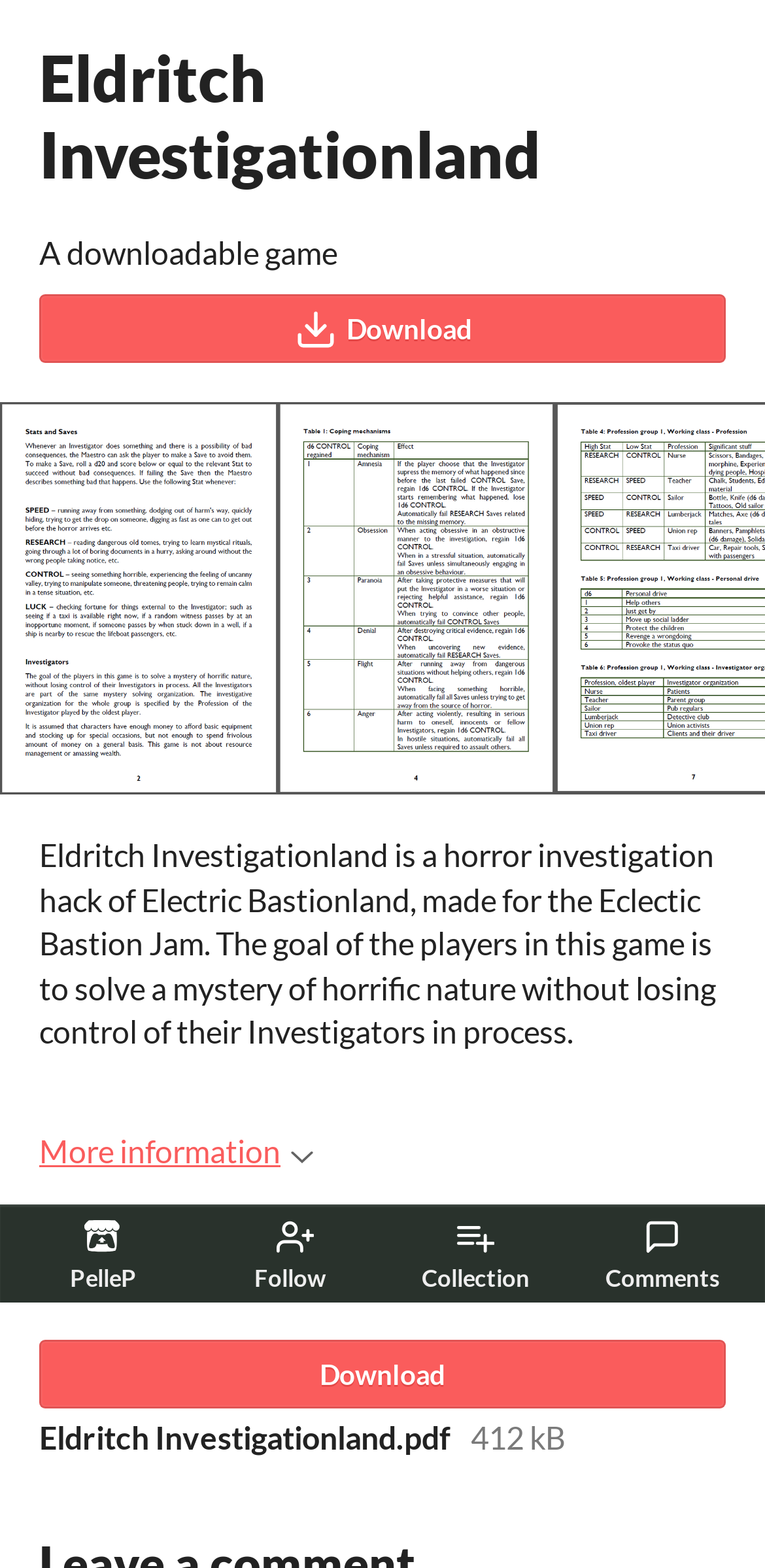Highlight the bounding box of the UI element that corresponds to this description: "Follow PellePFollowFollowing PellePFollowing".

[0.319, 0.772, 0.437, 0.824]